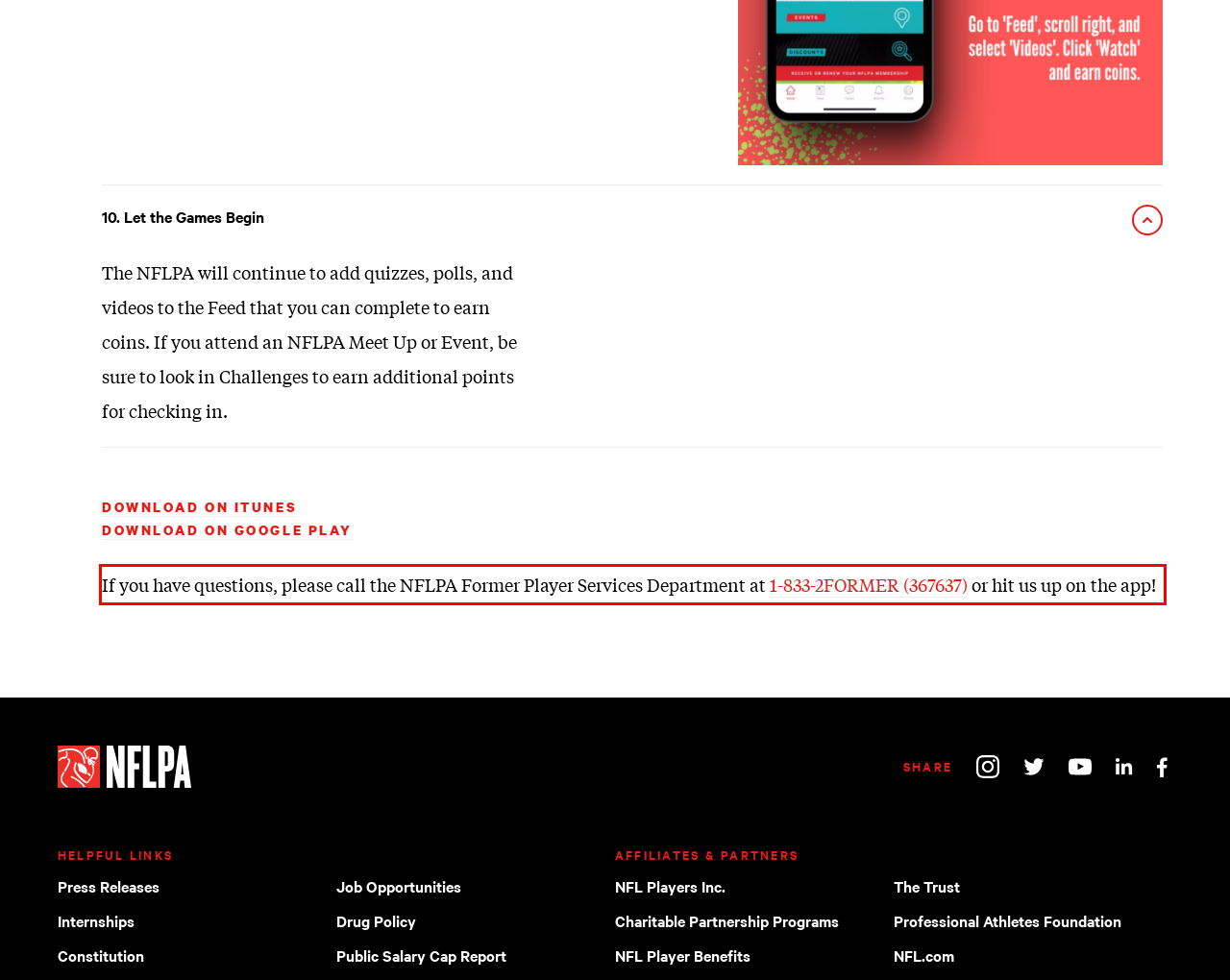Analyze the screenshot of a webpage where a red rectangle is bounding a UI element. Extract and generate the text content within this red bounding box.

If you have questions, please call the NFLPA Former Player Services Department at 1-833-2FORMER (367637) or hit us up on the app!